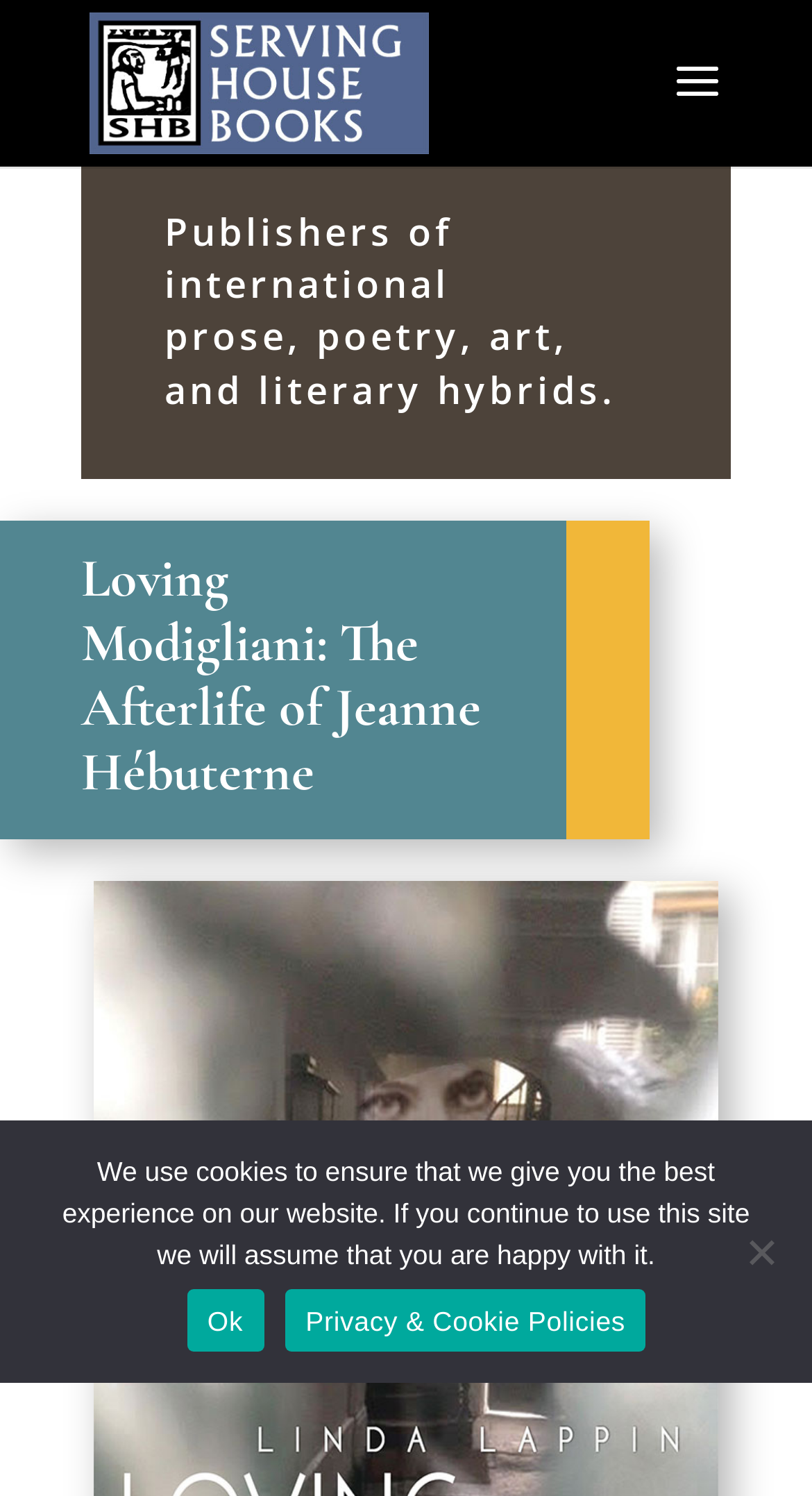Highlight the bounding box of the UI element that corresponds to this description: "Privacy & Cookie Policies".

[0.351, 0.862, 0.796, 0.903]